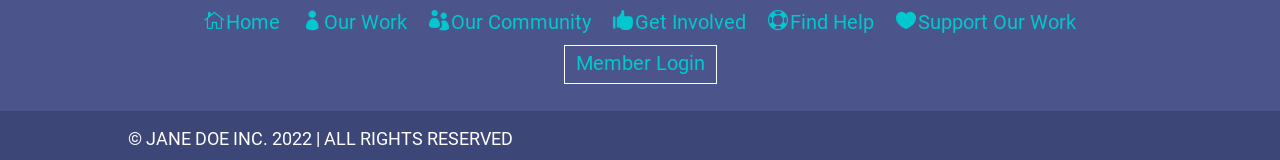Based on the image, provide a detailed and complete answer to the question: 
How many main menu items are there?

There are 6 main menu items because there are 6 link elements at the top of the webpage with OCR texts 'Home', 'Our Work', 'Our Community', 'Get Involved', 'Find Help', and 'Support Our Work', and their bounding box coordinates indicate their positions at the top of the webpage.